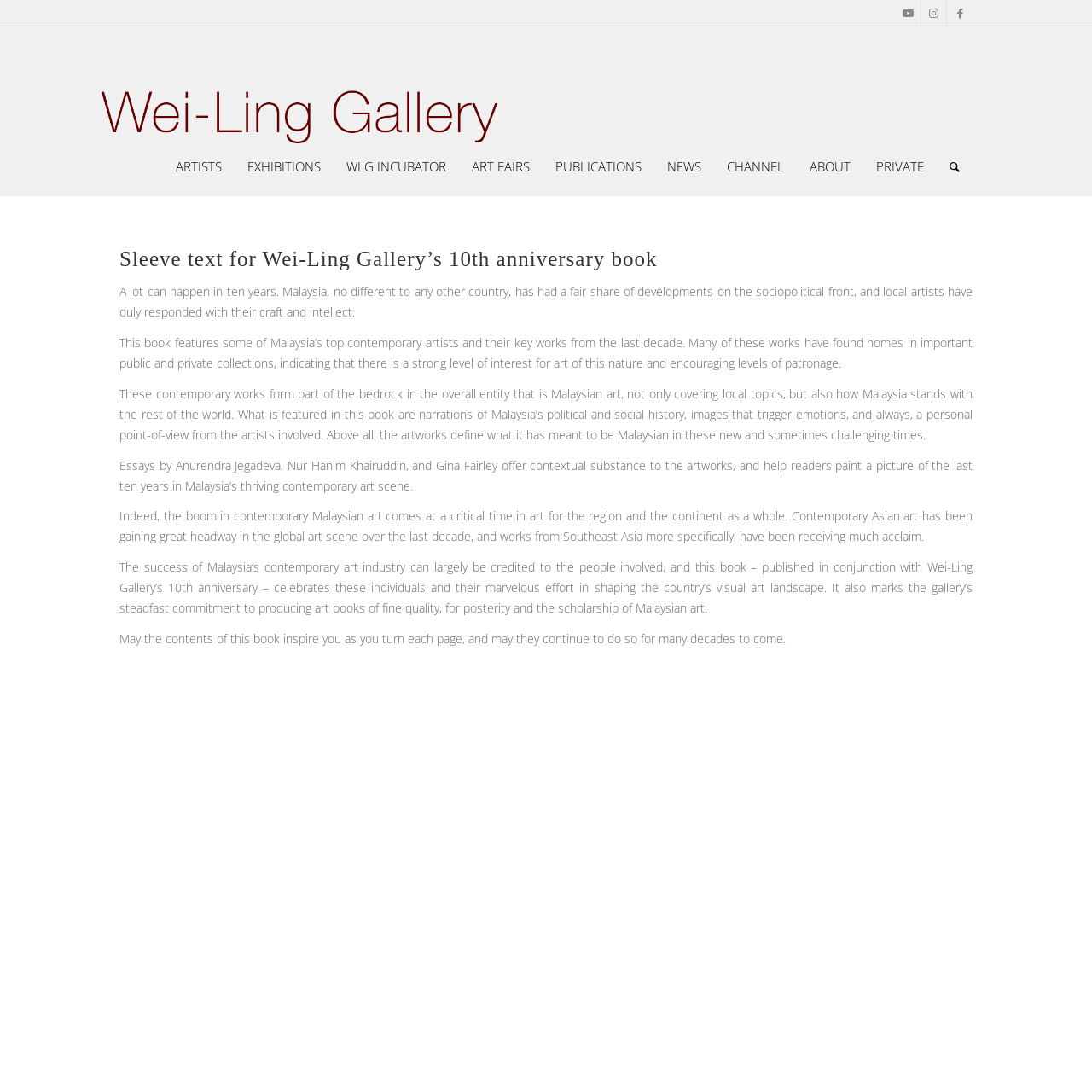Determine the bounding box coordinates of the clickable region to execute the instruction: "Watch Wei-Ling Gallery's videos on Youtube". The coordinates should be four float numbers between 0 and 1, denoted as [left, top, right, bottom].

[0.82, 0.0, 0.843, 0.023]